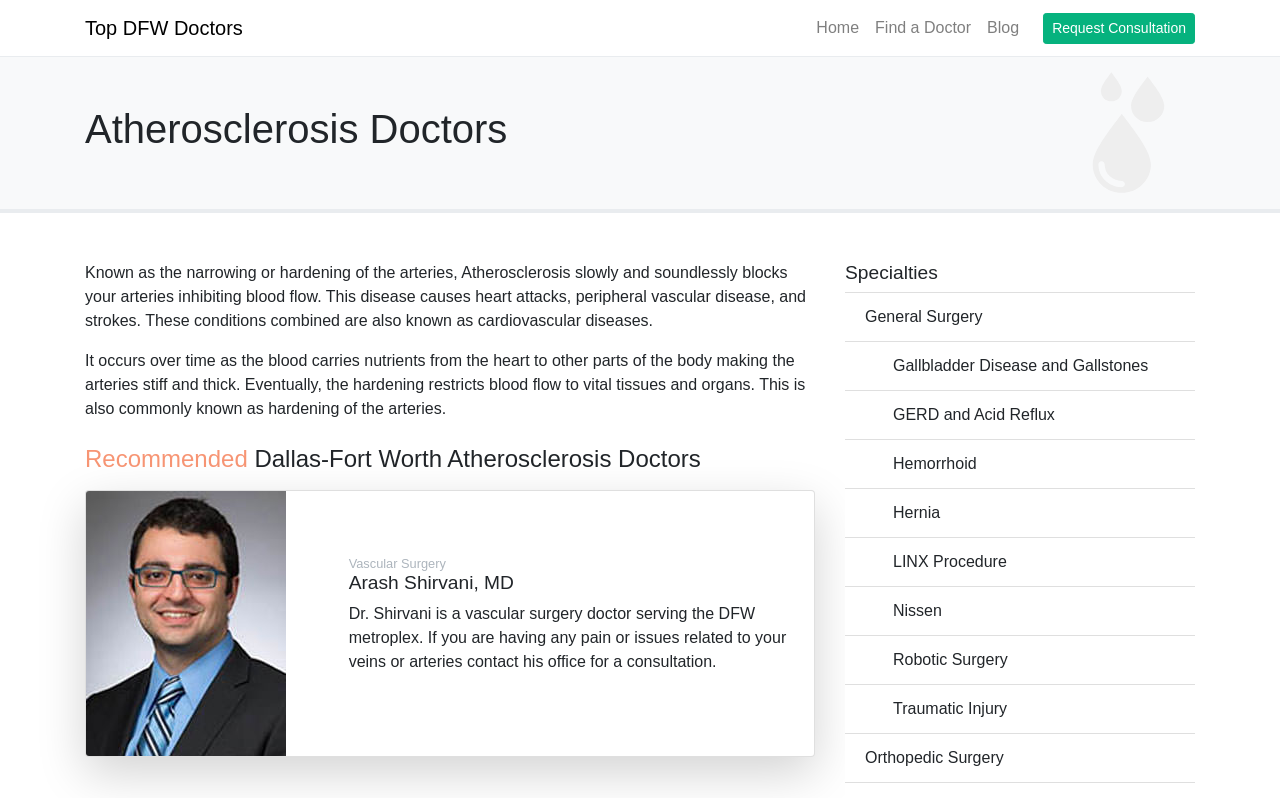Identify the bounding box coordinates for the element you need to click to achieve the following task: "Click on 'Top DFW Doctors'". The coordinates must be four float values ranging from 0 to 1, formatted as [left, top, right, bottom].

[0.066, 0.021, 0.19, 0.049]